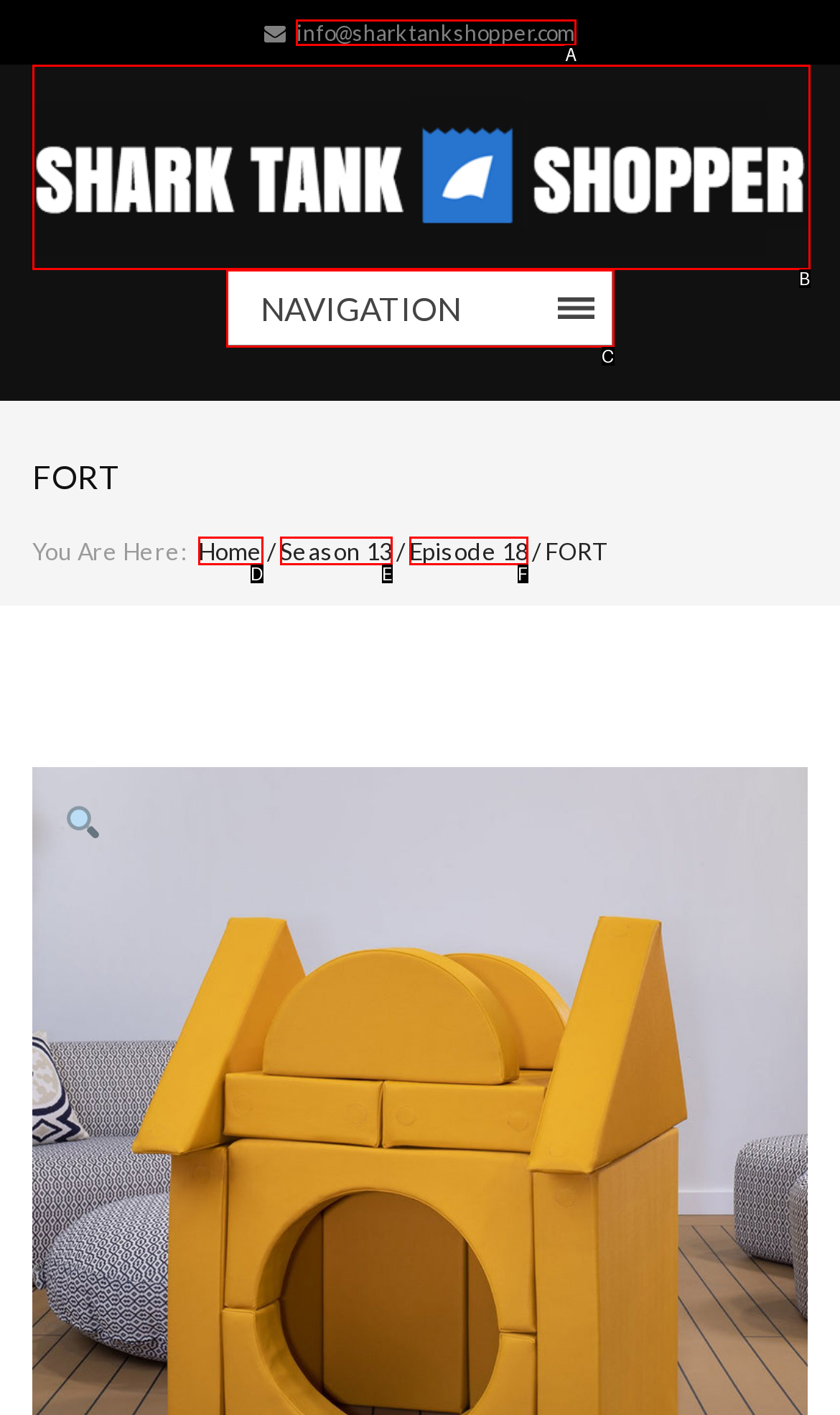Given the description: Season 13, identify the HTML element that fits best. Respond with the letter of the correct option from the choices.

E